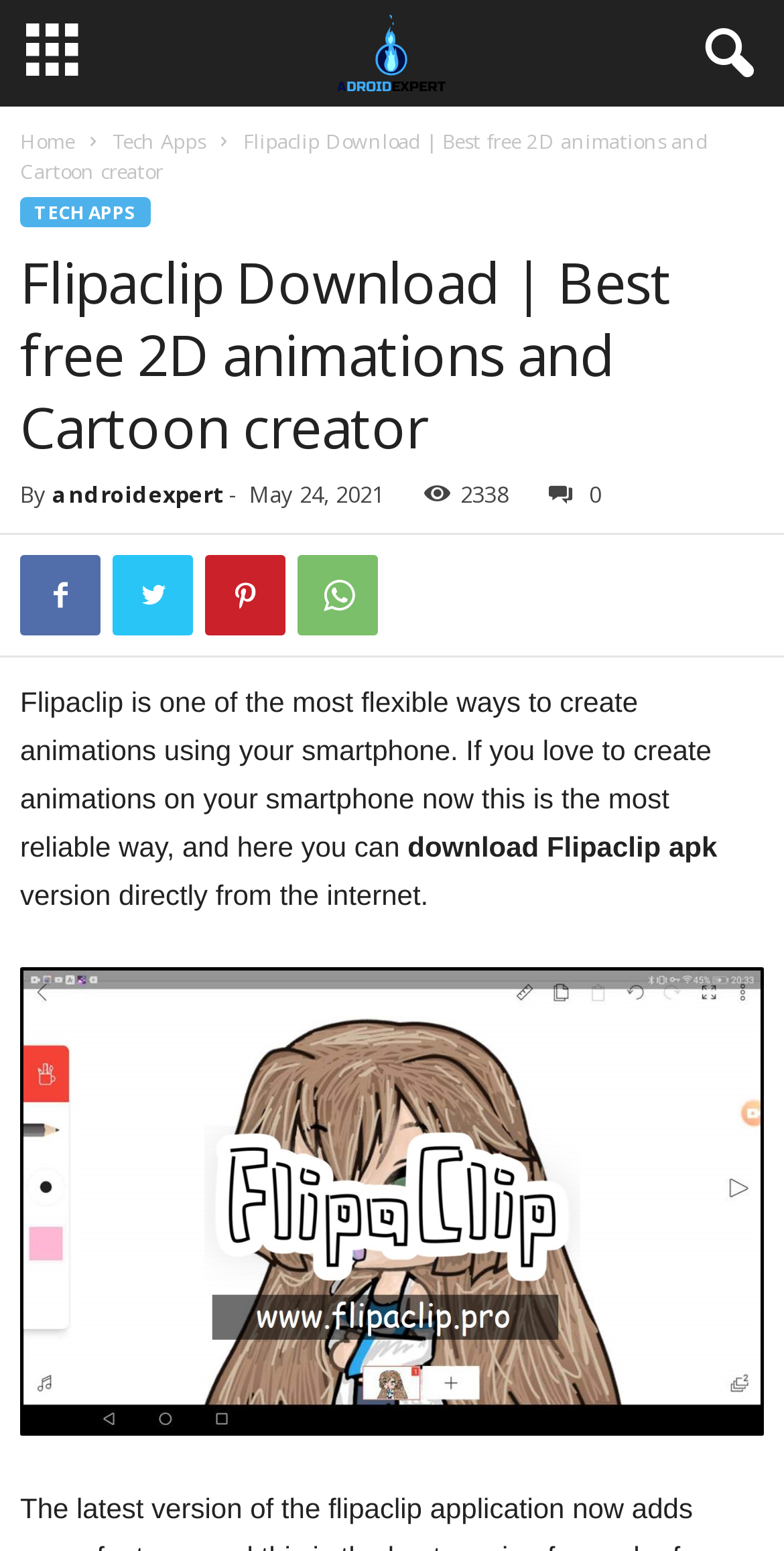Kindly provide the bounding box coordinates of the section you need to click on to fulfill the given instruction: "Click the androidexpert link".

[0.067, 0.309, 0.285, 0.328]